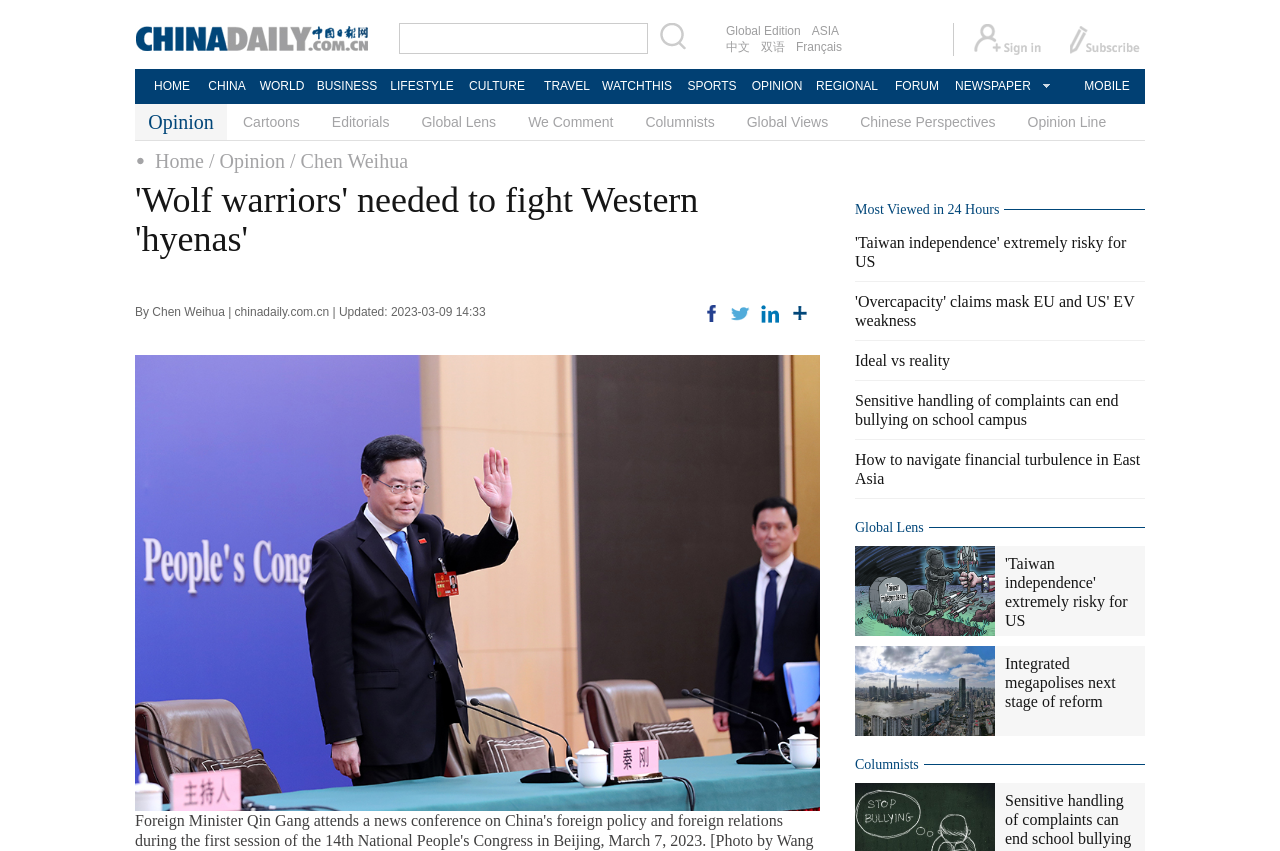Highlight the bounding box of the UI element that corresponds to this description: "Global Edition".

[0.565, 0.027, 0.628, 0.046]